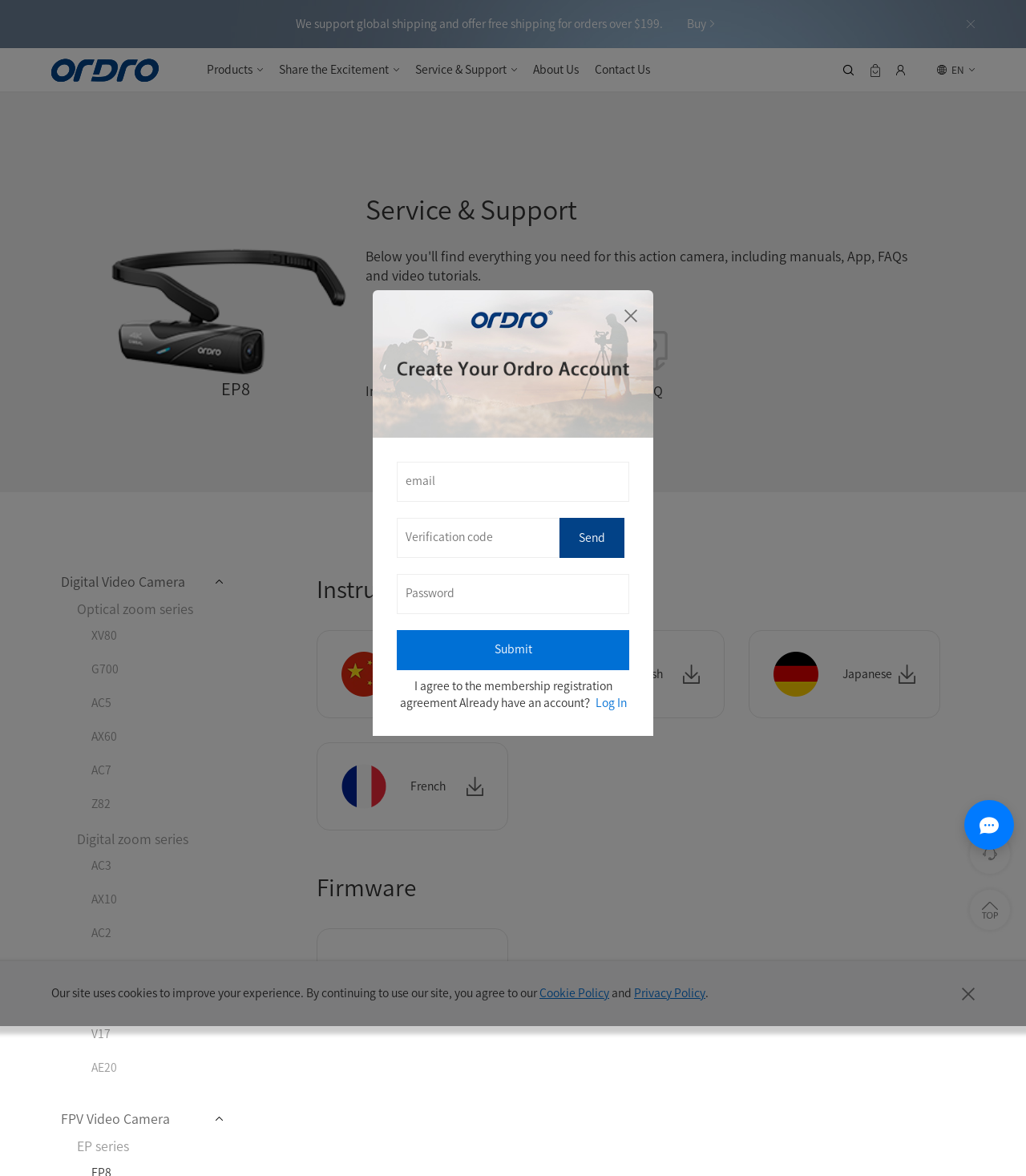Determine the bounding box coordinates of the region that needs to be clicked to achieve the task: "Enter email address".

[0.387, 0.392, 0.613, 0.426]